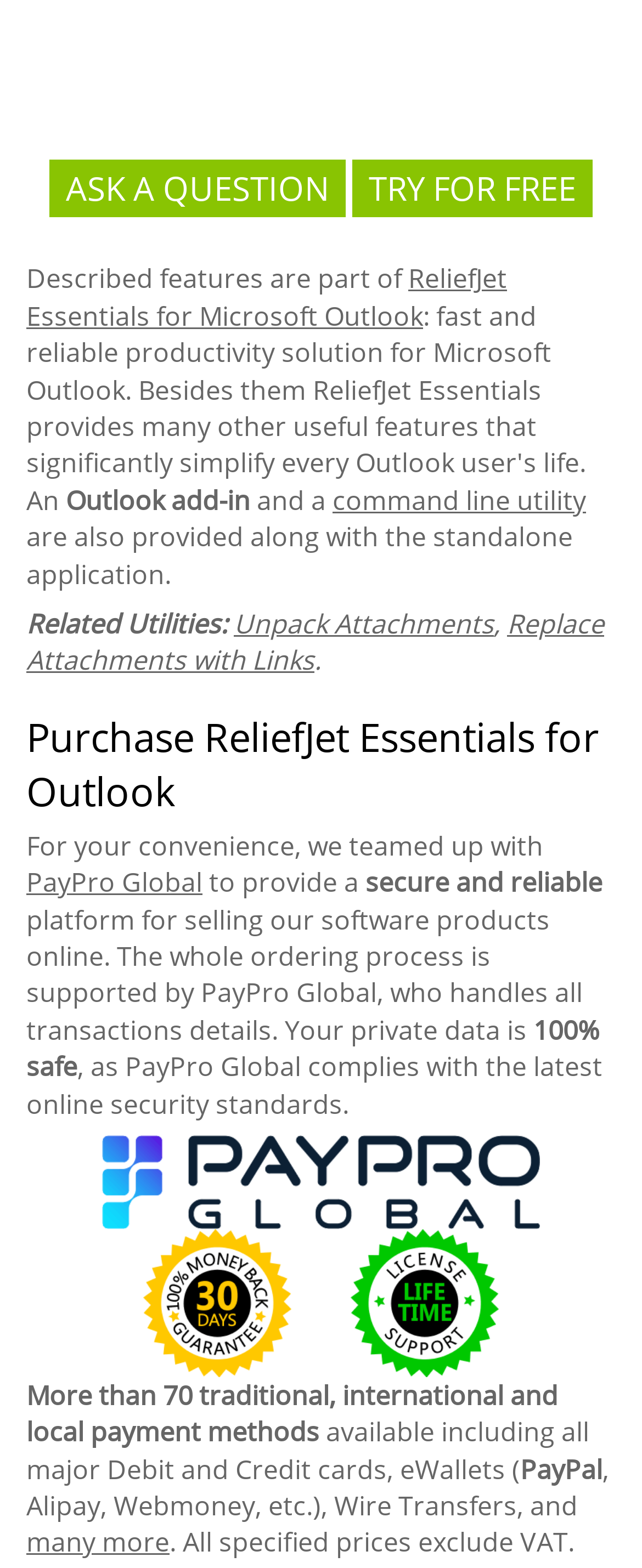Locate the UI element described by ReliefJet Essentials for Microsoft Outlook and provide its bounding box coordinates. Use the format (top-left x, top-left y, bottom-right x, bottom-right y) with all values as floating point numbers between 0 and 1.

[0.041, 0.166, 0.79, 0.213]